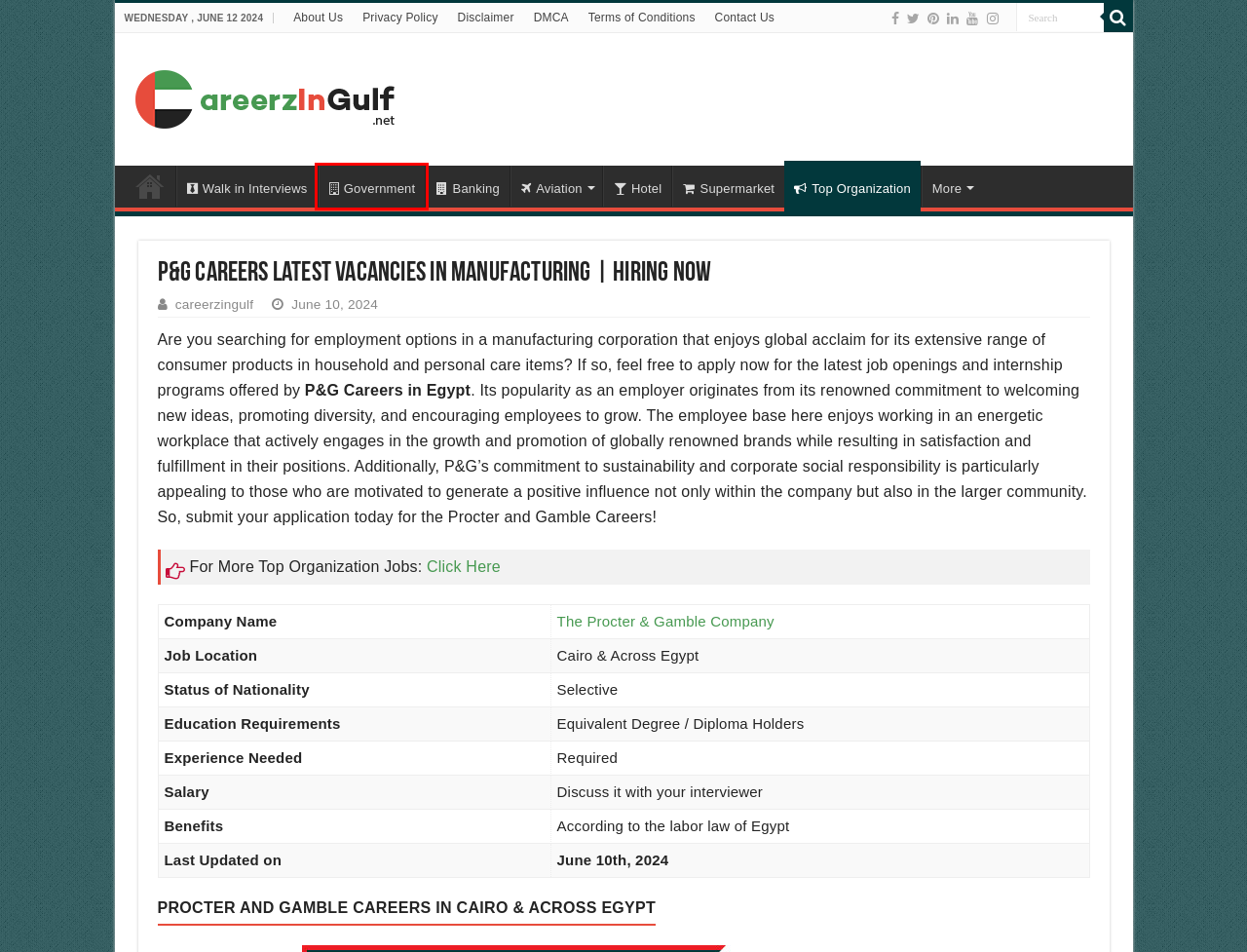Review the screenshot of a webpage which includes a red bounding box around an element. Select the description that best fits the new webpage once the element in the bounding box is clicked. Here are the candidates:
A. Terms of Conditions
B. DMCA
C. Privacy Policy
D. Banking Jobs Detailed Guidelines
E. Procter & Gamble company
F. About Us
G. Hotel Jobs Detailed Guidelines
H. Government Jobs in Gulf Region

H